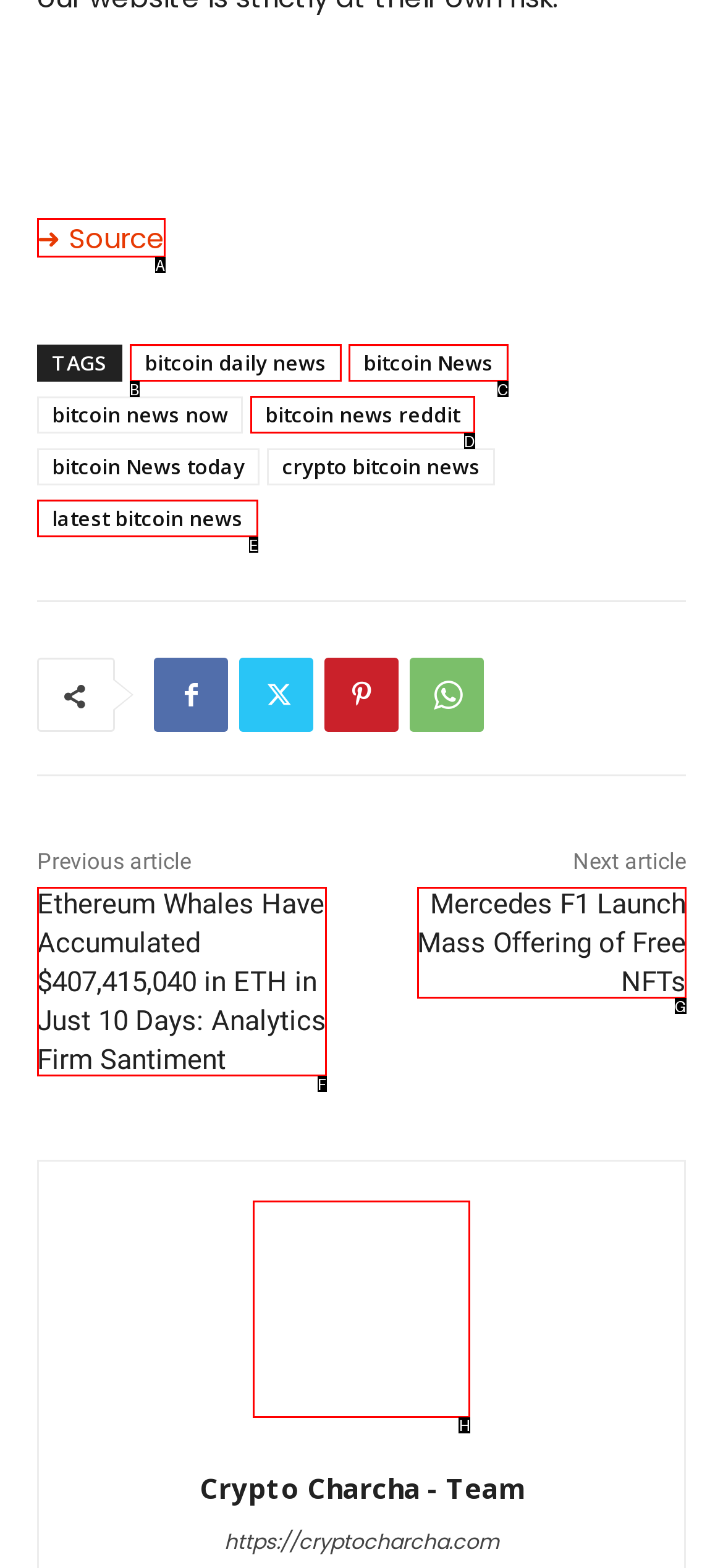Determine which option should be clicked to carry out this task: Go to the 'Crypto Charcha - Team' page
State the letter of the correct choice from the provided options.

H